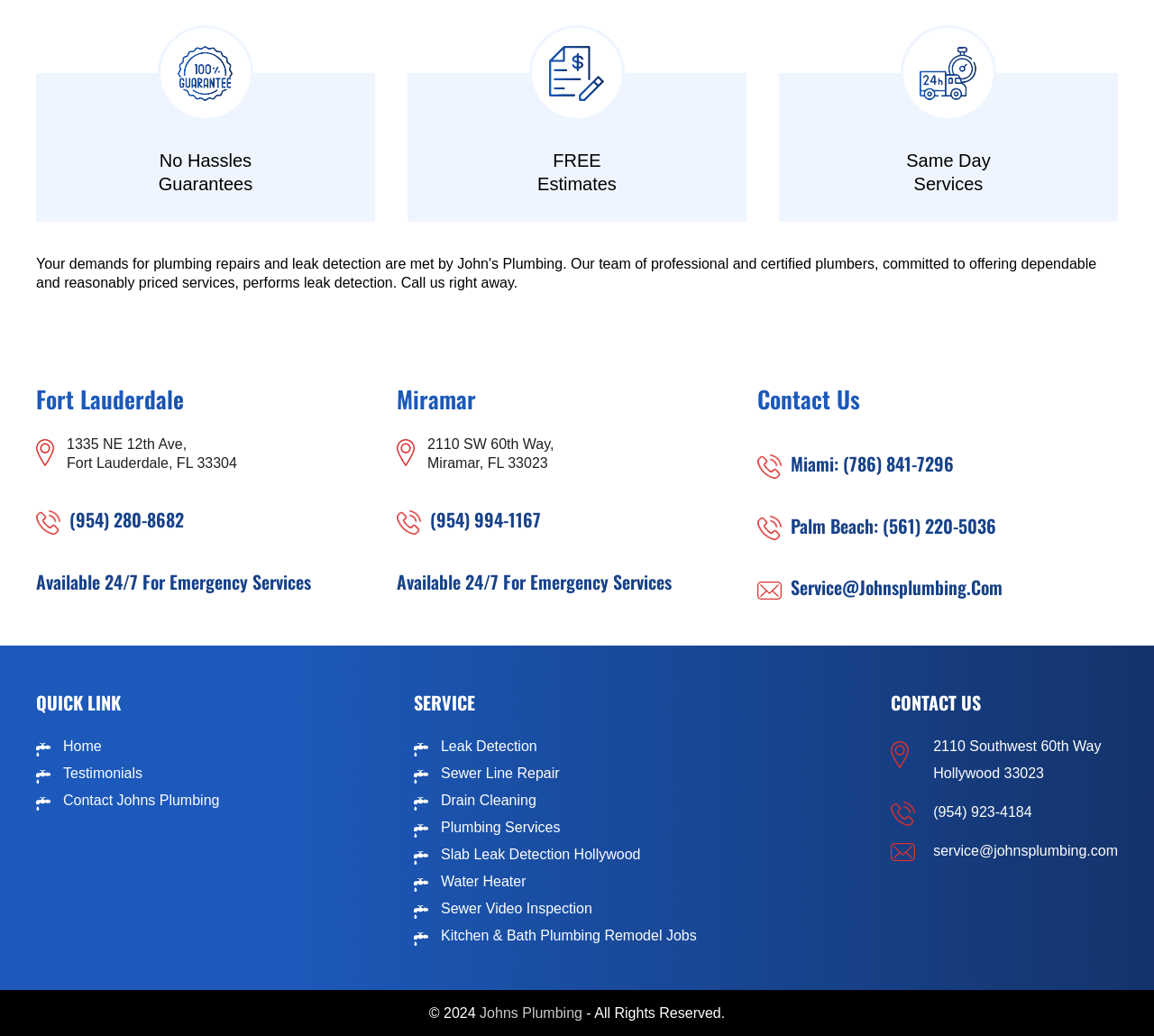What is the phone number for emergency services in Broward?
Give a detailed explanation using the information visible in the image.

The phone number for emergency services in Broward can be found in the 'Fort Lauderdale' section of the webpage, where it says 'Call 9542808682 For Service (954) 280-8682'.